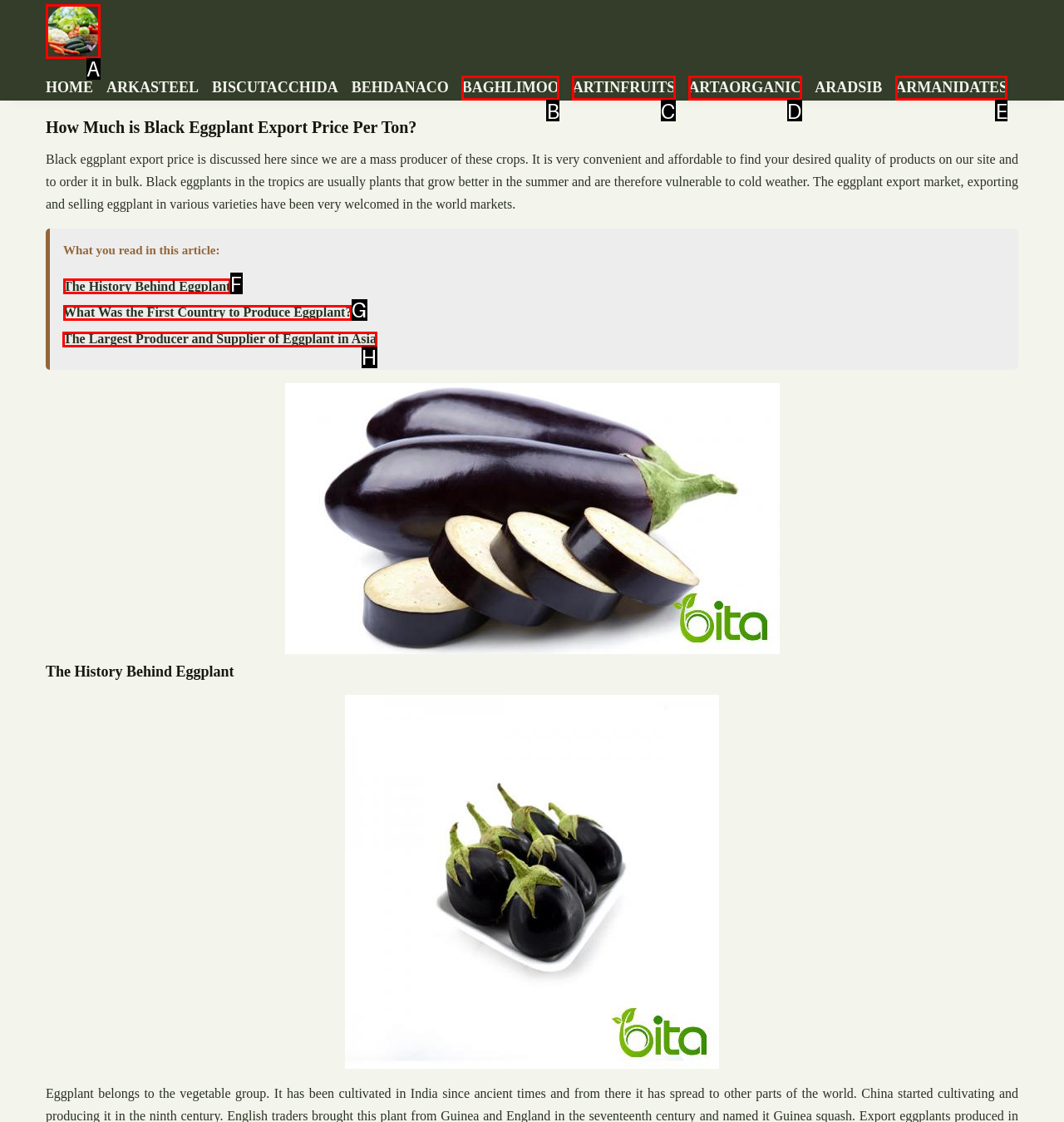Pick the option that should be clicked to perform the following task: Learn about the Largest Producer and Supplier of Eggplant in Asia
Answer with the letter of the selected option from the available choices.

H